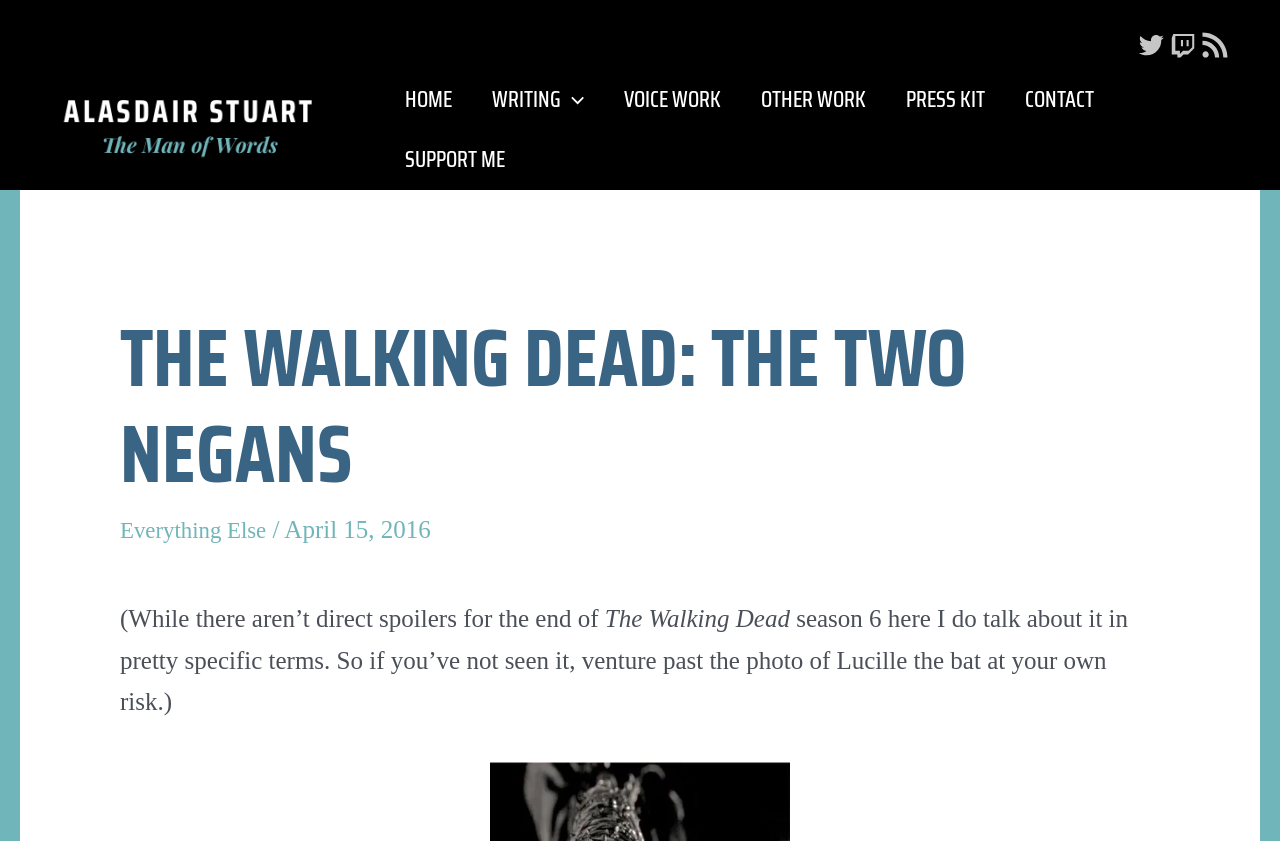Please identify the bounding box coordinates of the region to click in order to complete the task: "view WRITING menu". The coordinates must be four float numbers between 0 and 1, specified as [left, top, right, bottom].

[0.367, 0.083, 0.469, 0.155]